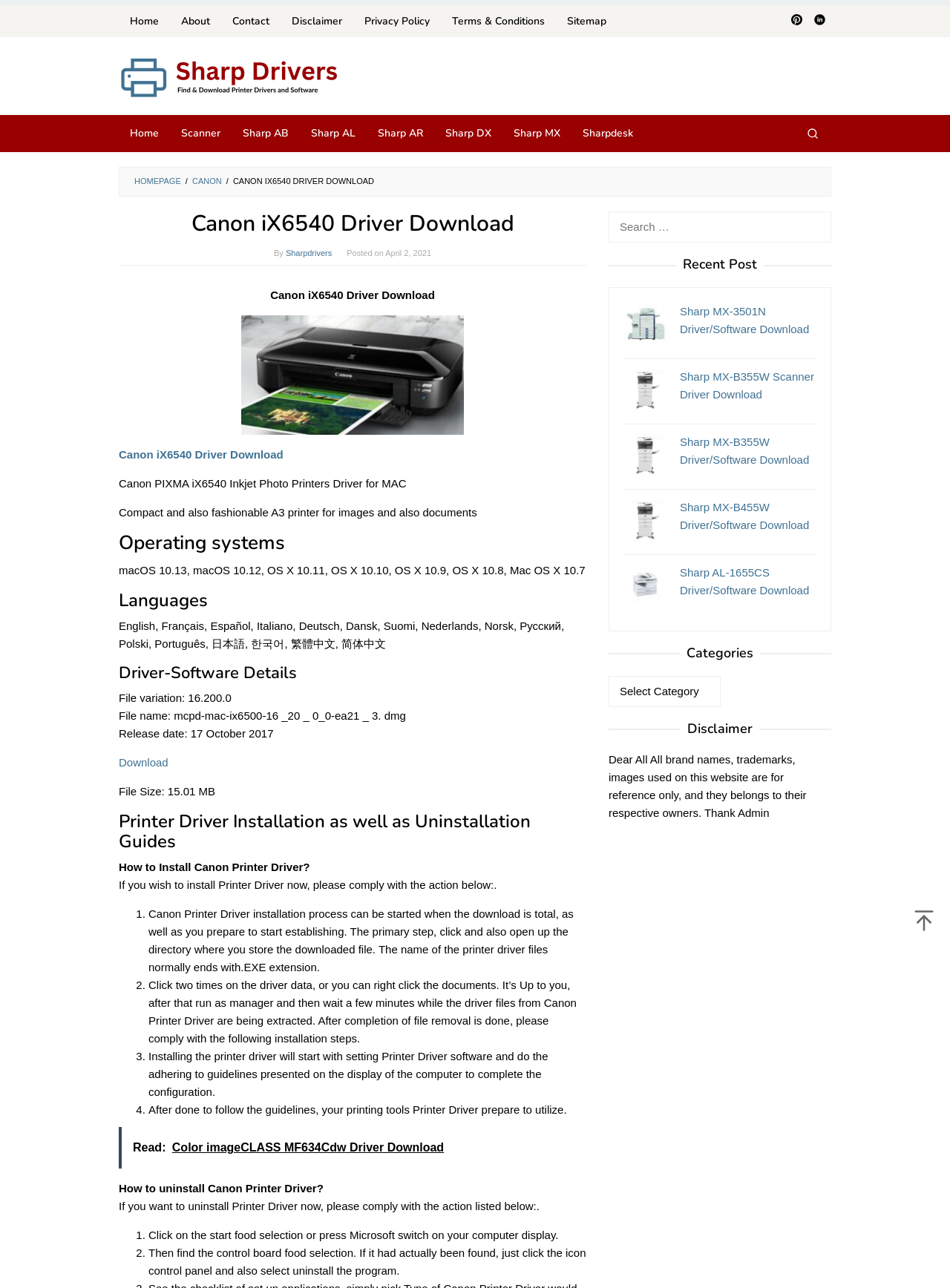Given the description: "Sharp MX", determine the bounding box coordinates of the UI element. The coordinates should be formatted as four float numbers between 0 and 1, [left, top, right, bottom].

[0.529, 0.09, 0.602, 0.118]